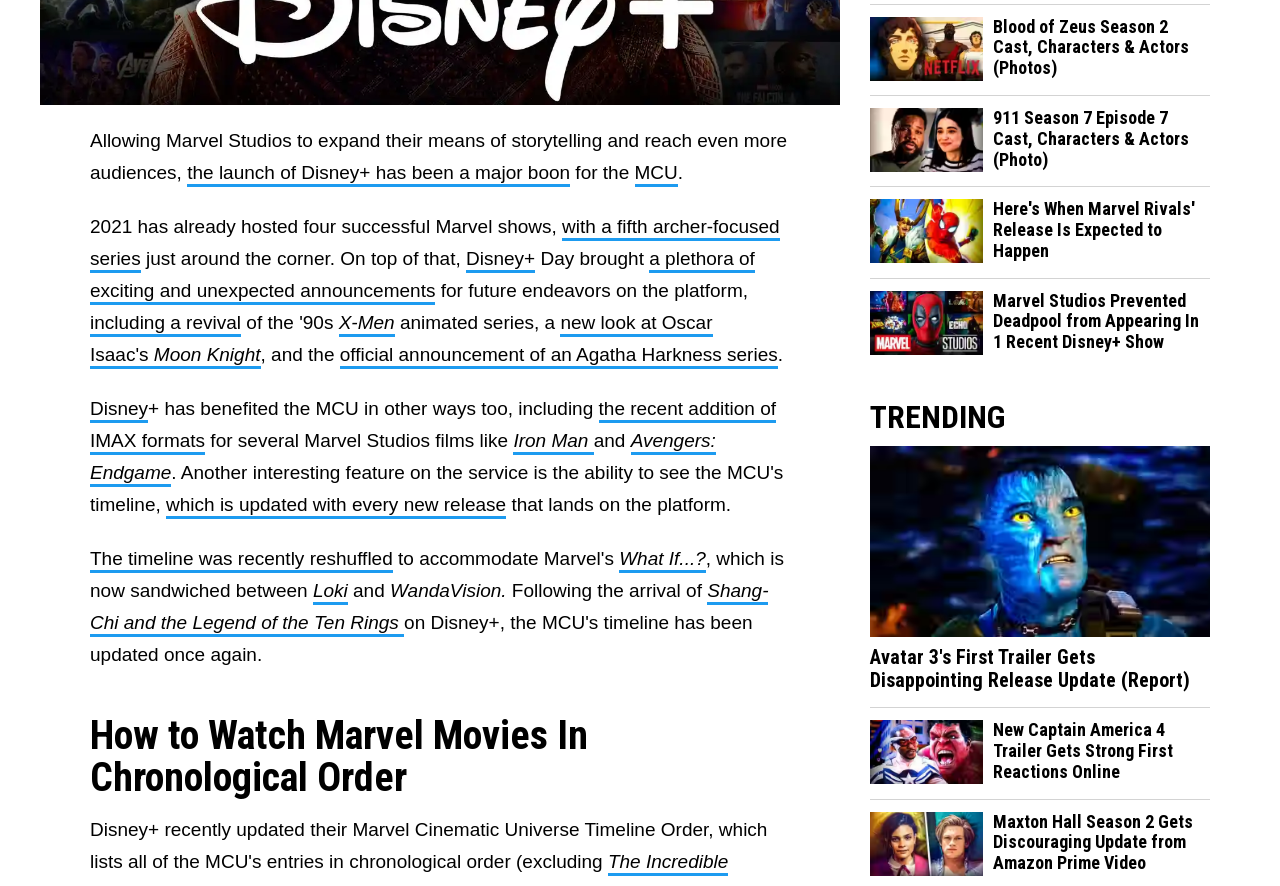Given the following UI element description: "including a revival", find the bounding box coordinates in the webpage screenshot.

[0.07, 0.353, 0.188, 0.381]